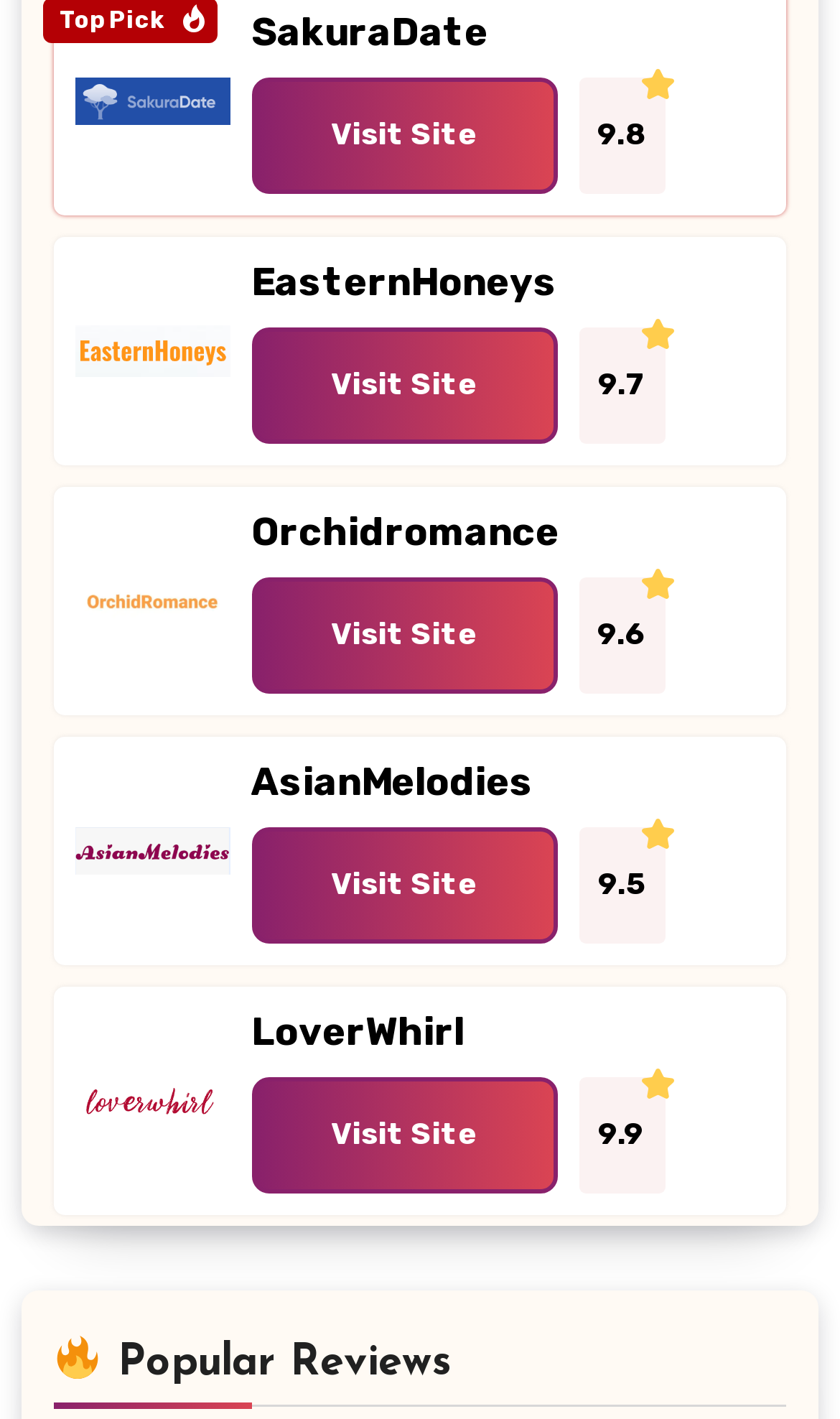Please identify the bounding box coordinates of the element's region that needs to be clicked to fulfill the following instruction: "Click the Visit Site button". The bounding box coordinates should consist of four float numbers between 0 and 1, i.e., [left, top, right, bottom].

[0.299, 0.055, 0.663, 0.137]